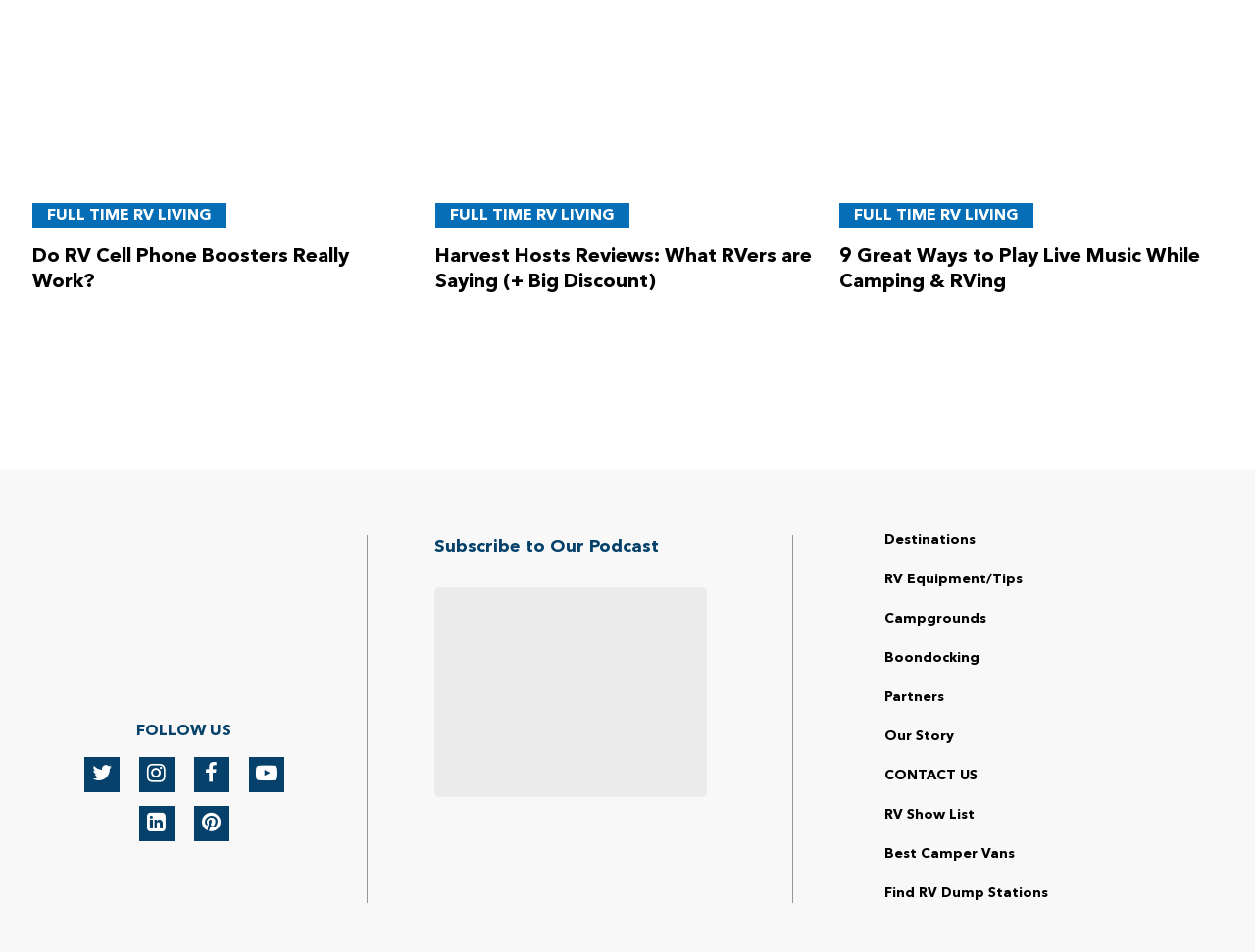Locate the bounding box of the UI element based on this description: "RV Show List". Provide four float numbers between 0 and 1 as [left, top, right, bottom].

[0.705, 0.849, 0.777, 0.863]